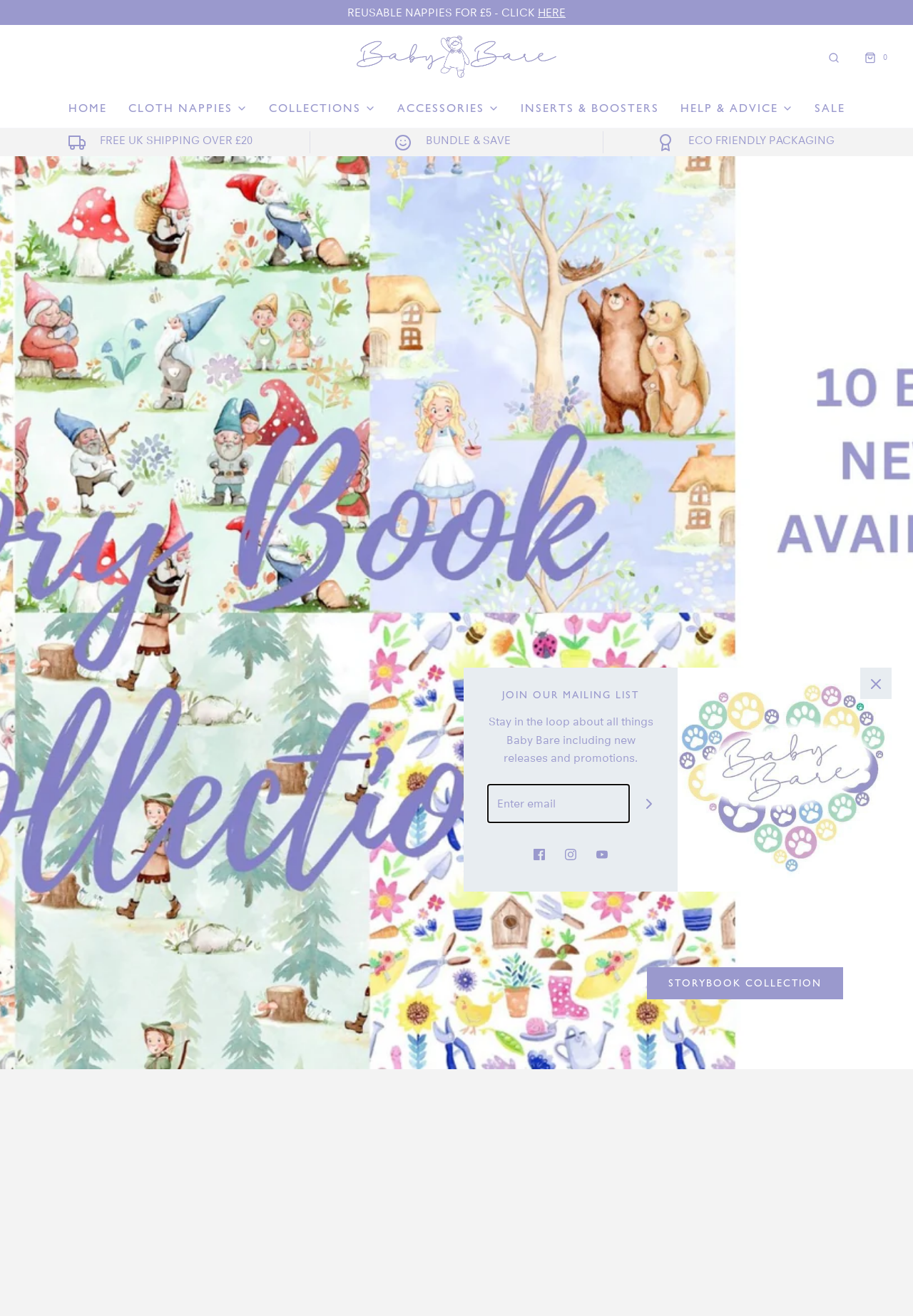Can you give a comprehensive explanation to the question given the content of the image?
How many social media icons are there?

The question can be answered by counting the number of link elements with images that represent social media icons, which are 'Facebook icon', 'Instagram icon', and 'YouTube icon'.